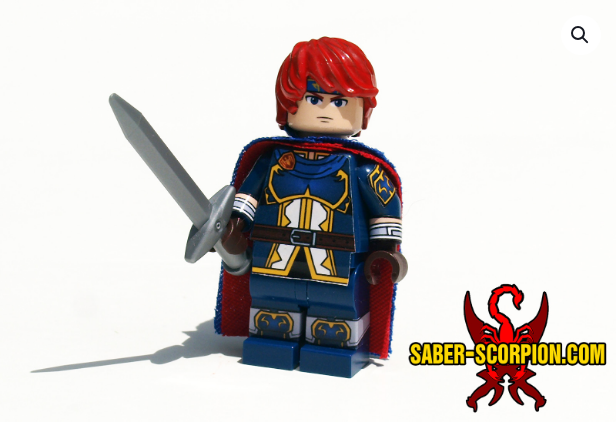What is the Anime Adventurer Royal holding?
Please provide a single word or phrase in response based on the screenshot.

A silver sword